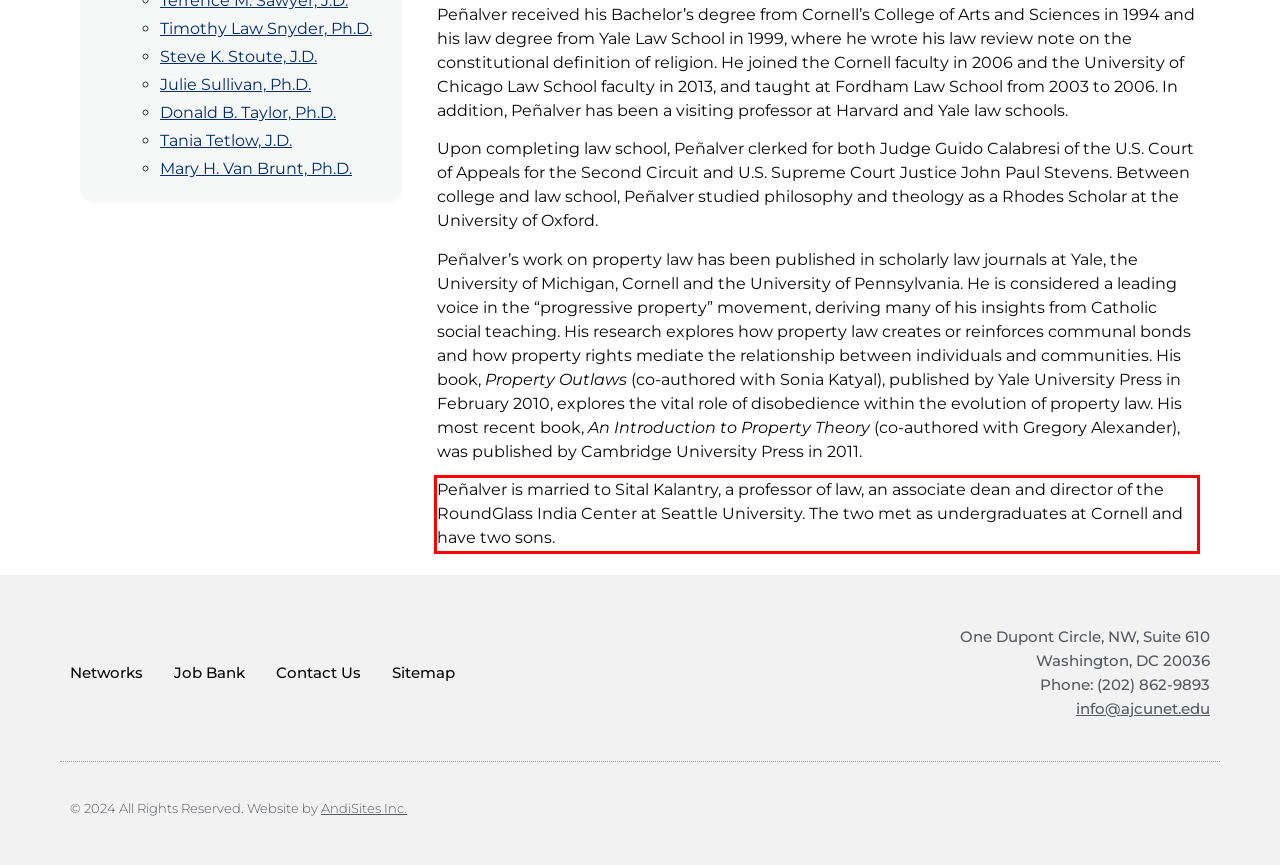From the screenshot of the webpage, locate the red bounding box and extract the text contained within that area.

Peñalver is married to Sital Kalantry, a professor of law, an associate dean and director of the RoundGlass India Center at Seattle University. The two met as undergraduates at Cornell and have two sons.